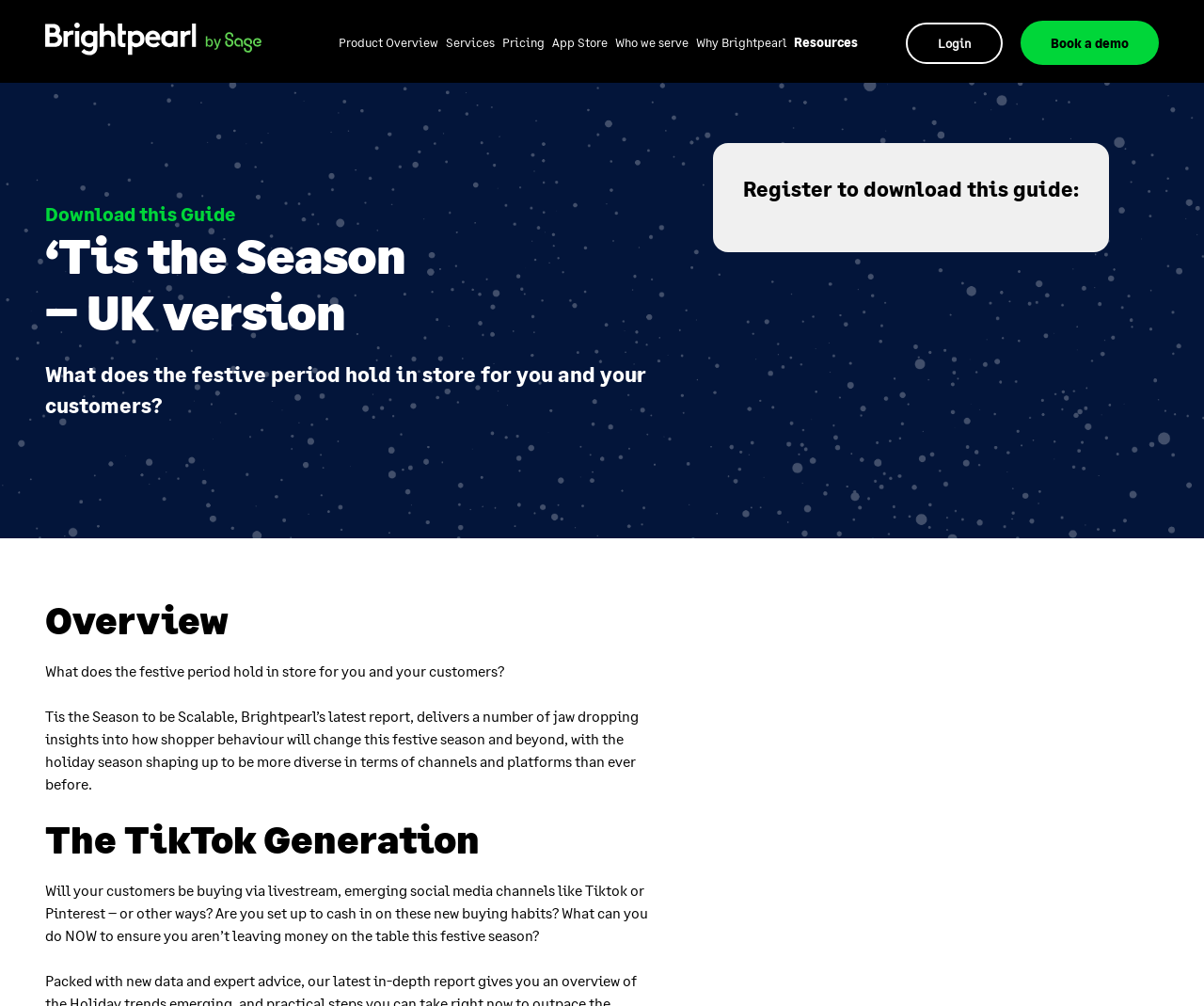Given the element description "Who we serve" in the screenshot, predict the bounding box coordinates of that UI element.

[0.511, 0.035, 0.572, 0.05]